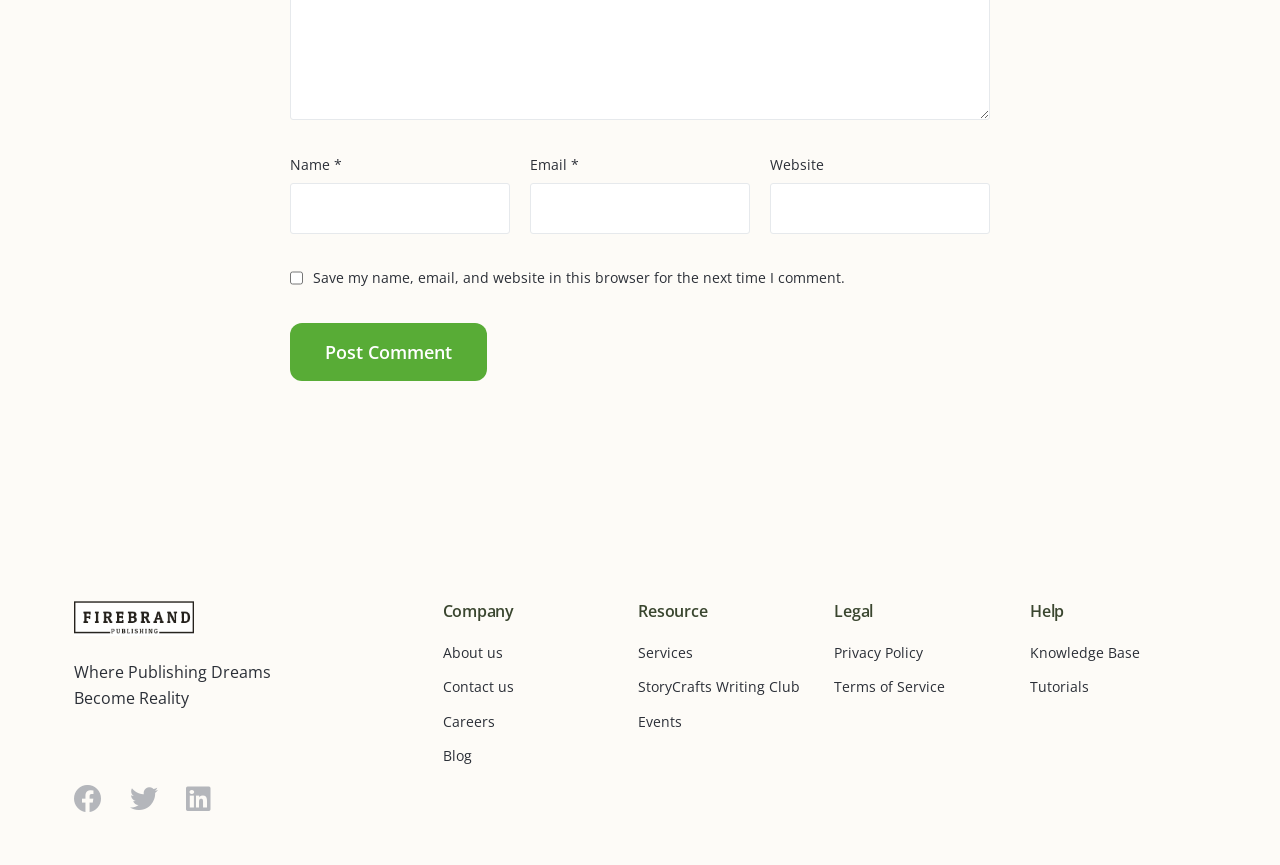What is the purpose of the checkbox?
Refer to the image and provide a concise answer in one word or phrase.

Save comment info